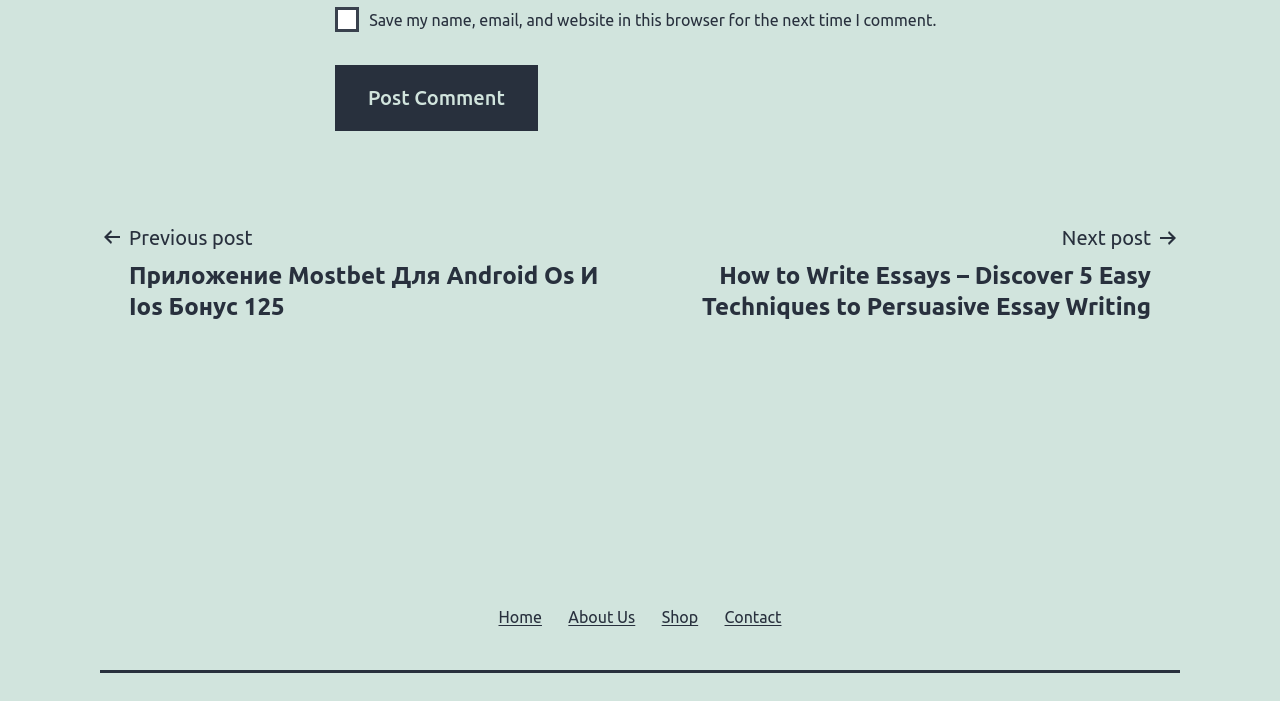What is the function of the 'Post Comment' button?
Based on the visual information, provide a detailed and comprehensive answer.

The 'Post Comment' button is located near the checkbox and is likely to be used to submit the user's comment after filling in the required information.